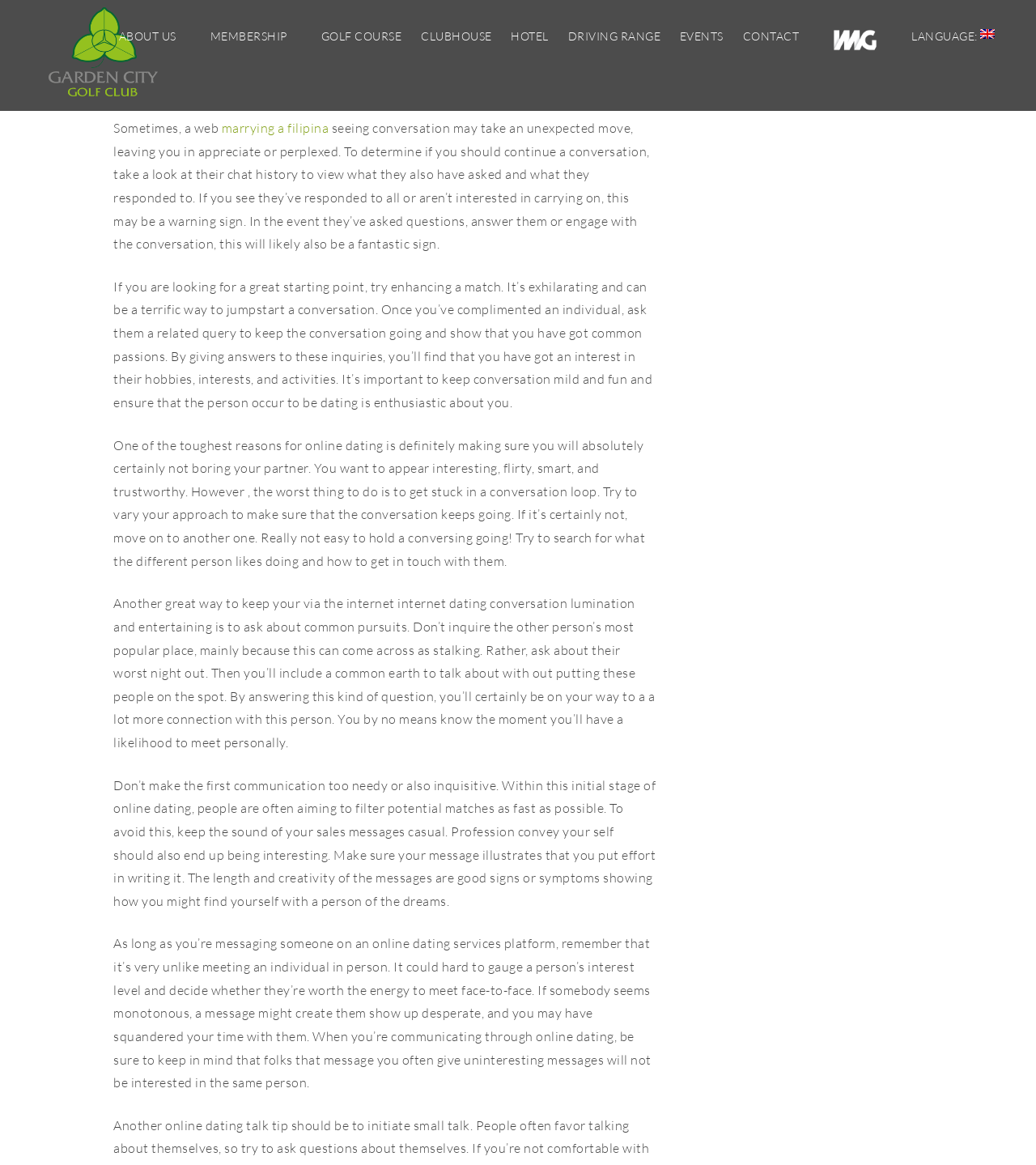Identify the bounding box coordinates of the region that should be clicked to execute the following instruction: "Click the EVENTS link".

[0.64, 0.011, 0.701, 0.051]